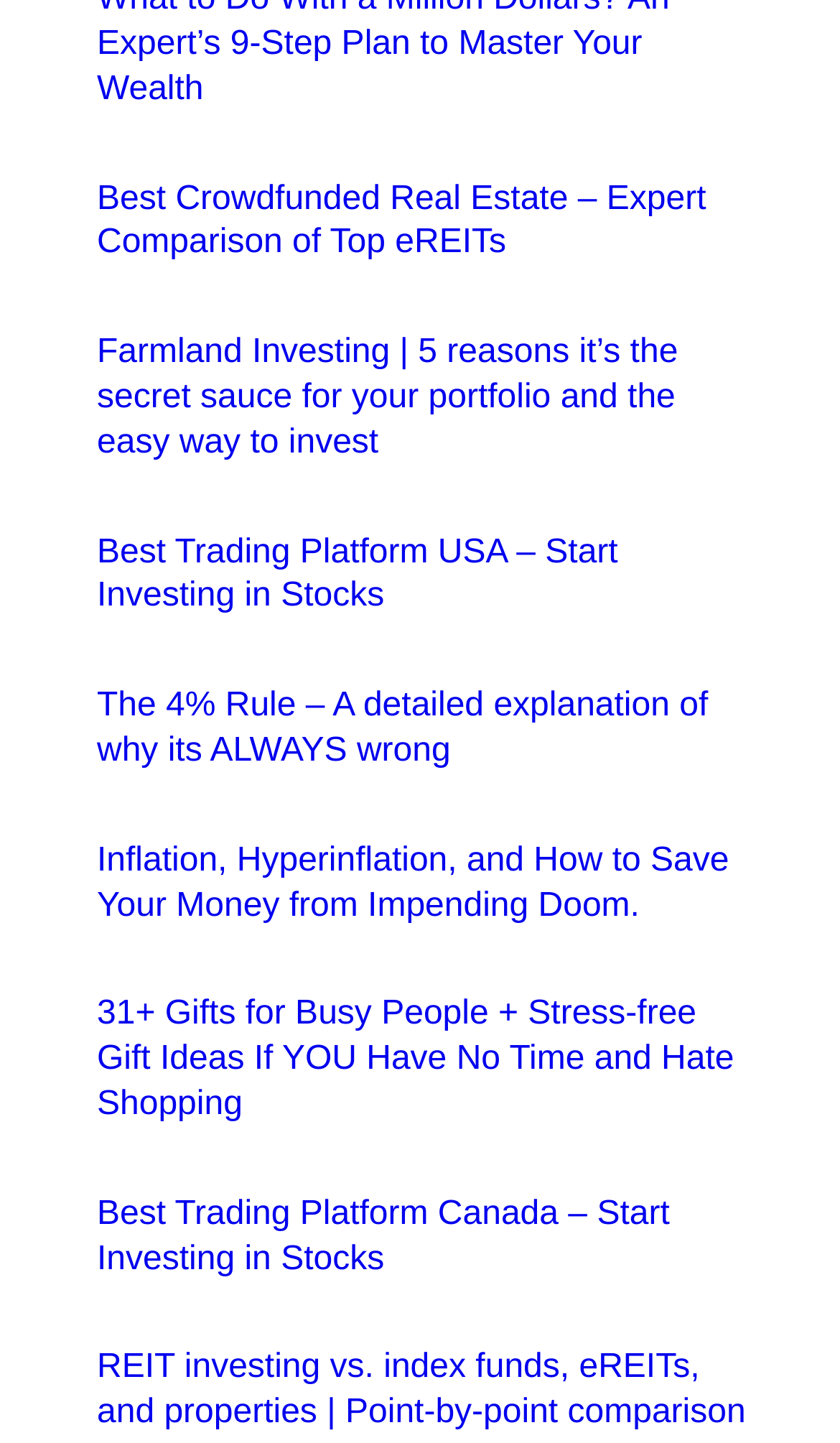Kindly provide the bounding box coordinates of the section you need to click on to fulfill the given instruction: "Read about Farmland Investing".

[0.115, 0.232, 0.807, 0.319]